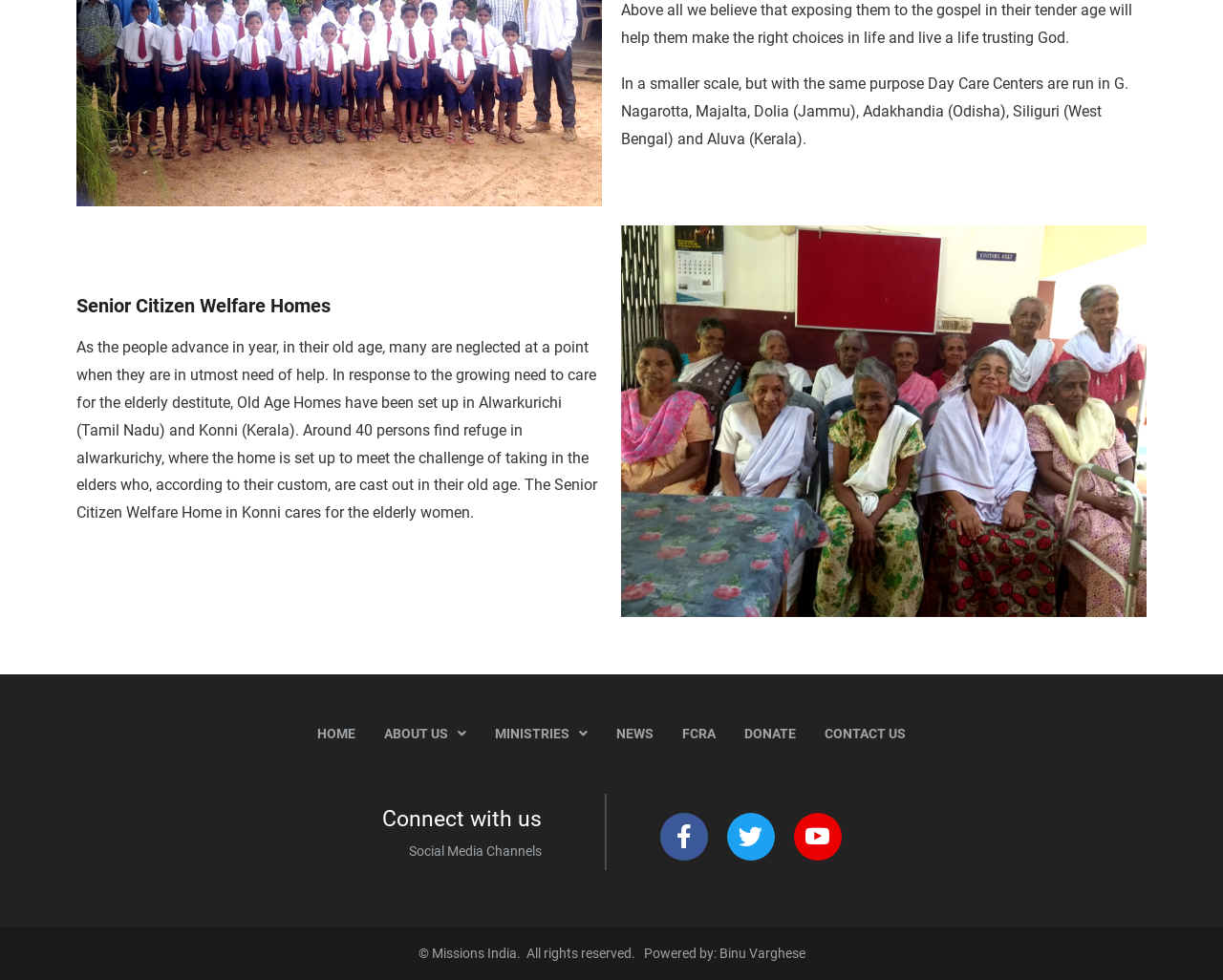Please locate the bounding box coordinates of the region I need to click to follow this instruction: "make a donation".

[0.597, 0.727, 0.662, 0.77]